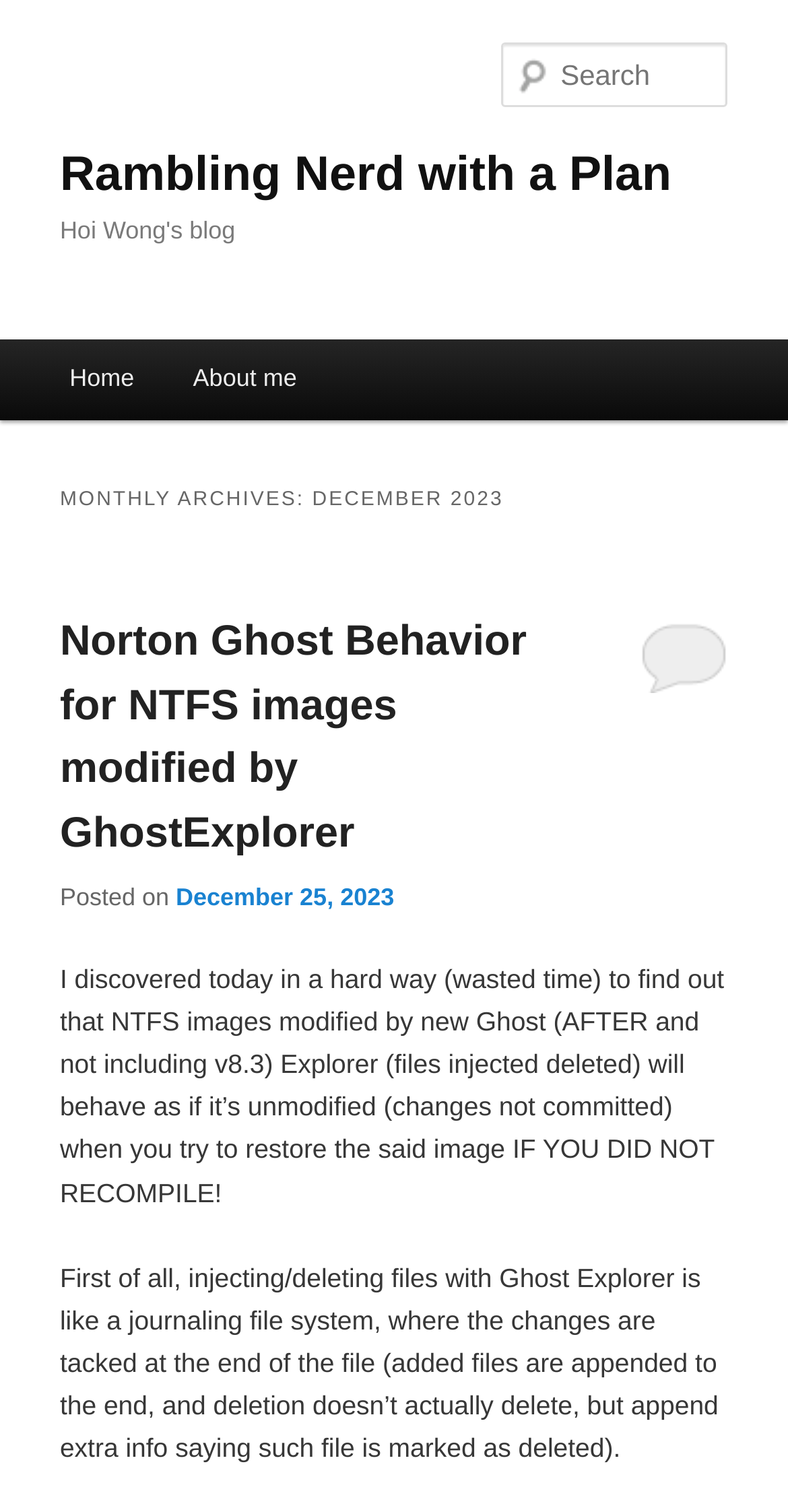Carefully observe the image and respond to the question with a detailed answer:
When was the first blog post published?

The publication date of the first blog post can be found in the link element with the text 'December 25, 2023' located below the title of the blog post.